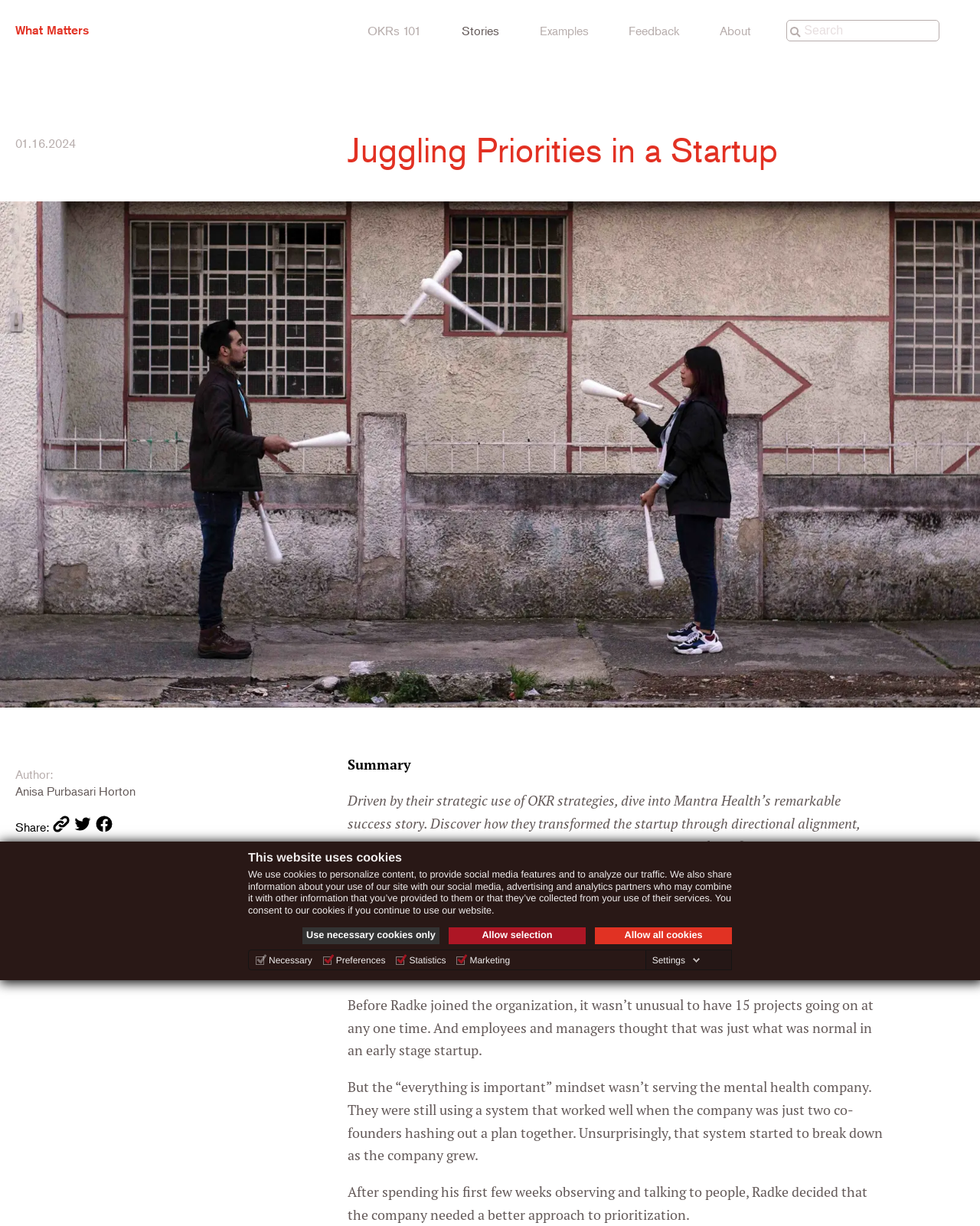Give the bounding box coordinates for the element described as: "Allow all cookies".

[0.607, 0.757, 0.747, 0.77]